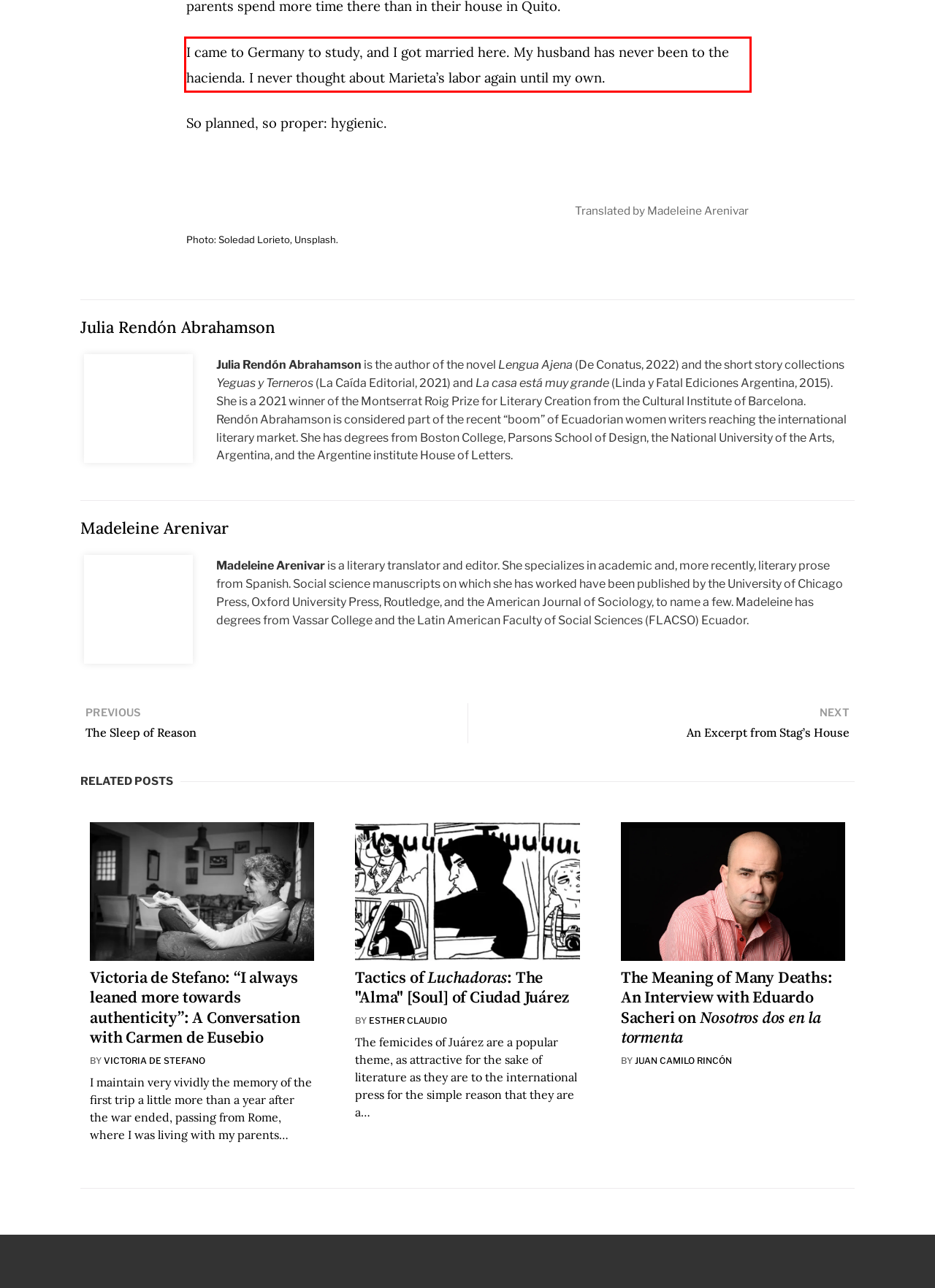With the provided screenshot of a webpage, locate the red bounding box and perform OCR to extract the text content inside it.

I came to Germany to study, and I got married here. My husband has never been to the hacienda. I never thought about Marieta’s labor again until my own.